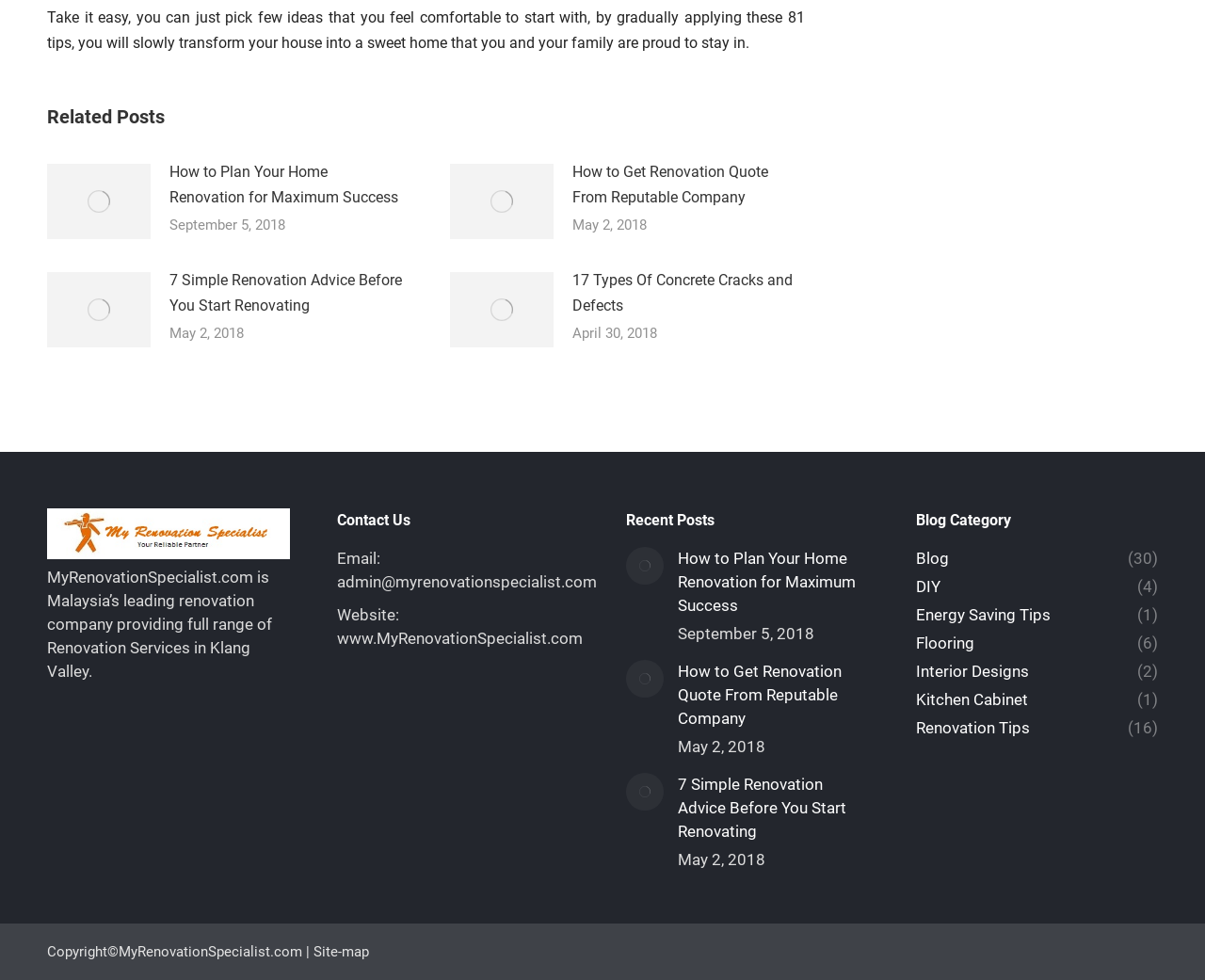Please specify the coordinates of the bounding box for the element that should be clicked to carry out this instruction: "Click on 'How to Plan Your Home Renovation for Maximum Success'". The coordinates must be four float numbers between 0 and 1, formatted as [left, top, right, bottom].

[0.141, 0.163, 0.334, 0.215]